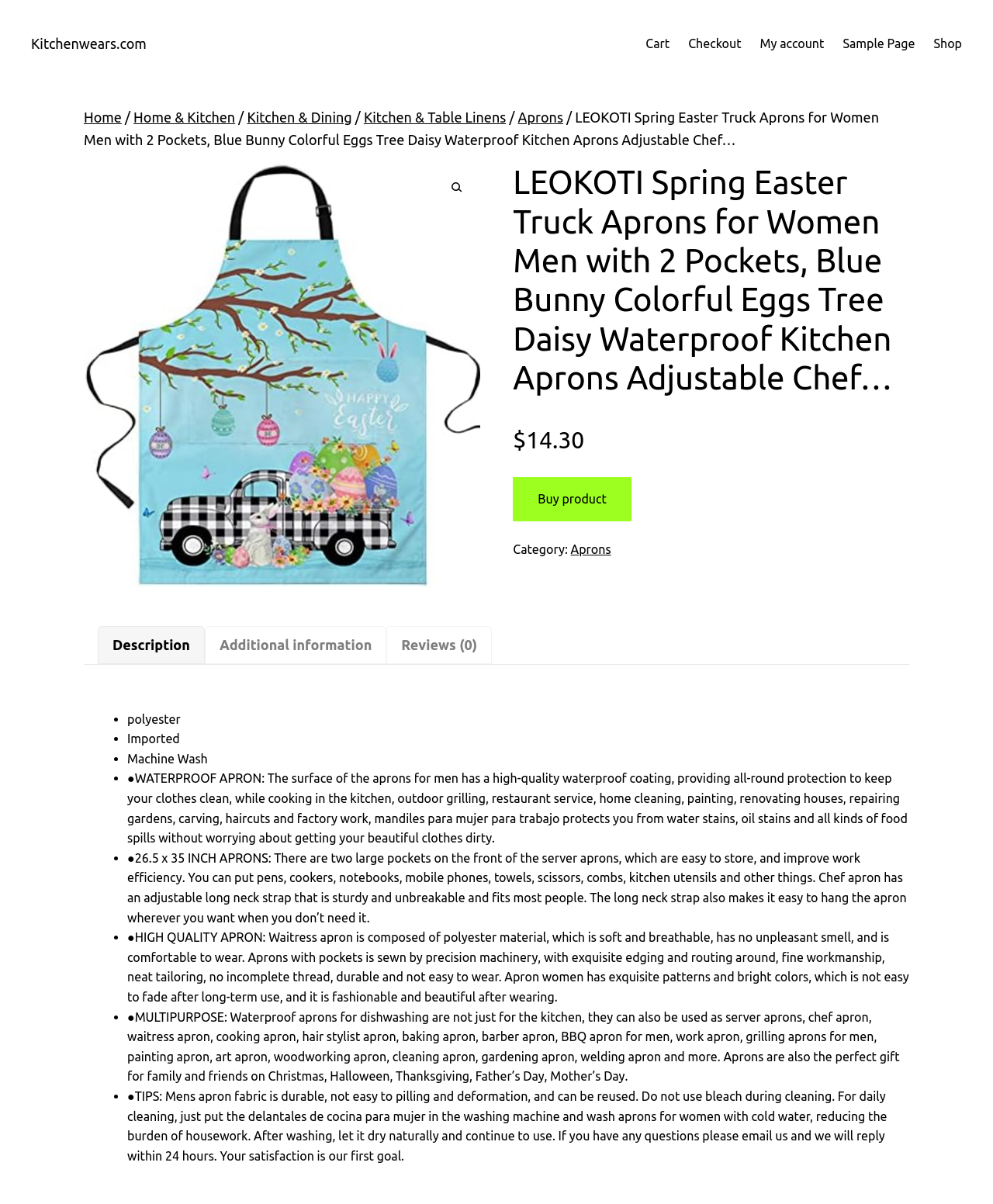What is the purpose of the waterproof coating?
Answer the question in as much detail as possible.

I found the answer by reading the description of the apron, which mentions that the waterproof coating provides all-round protection to keep your clothes clean while cooking, grilling, or doing other activities.